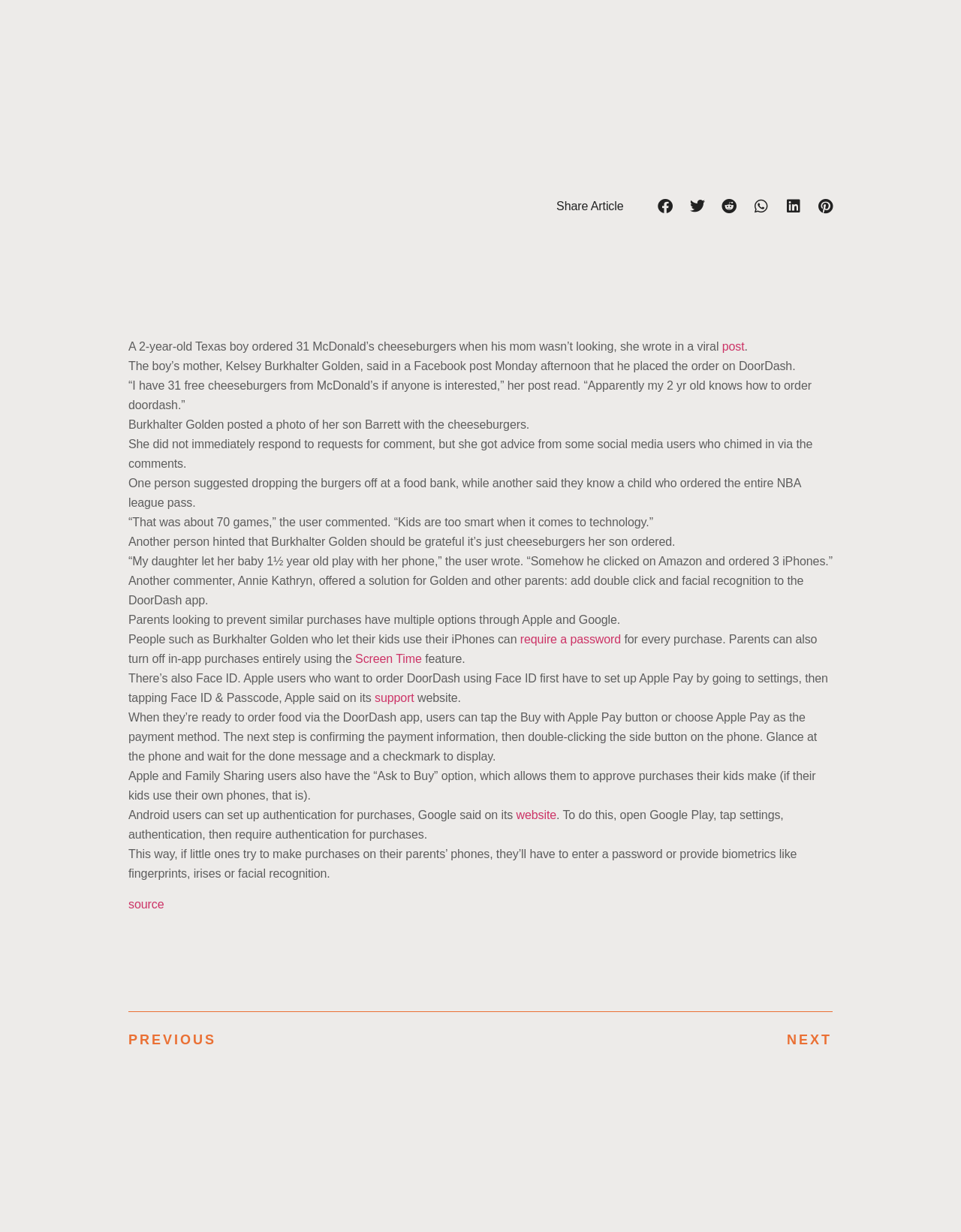Determine the bounding box coordinates for the UI element matching this description: "Screen Time".

[0.37, 0.53, 0.439, 0.54]